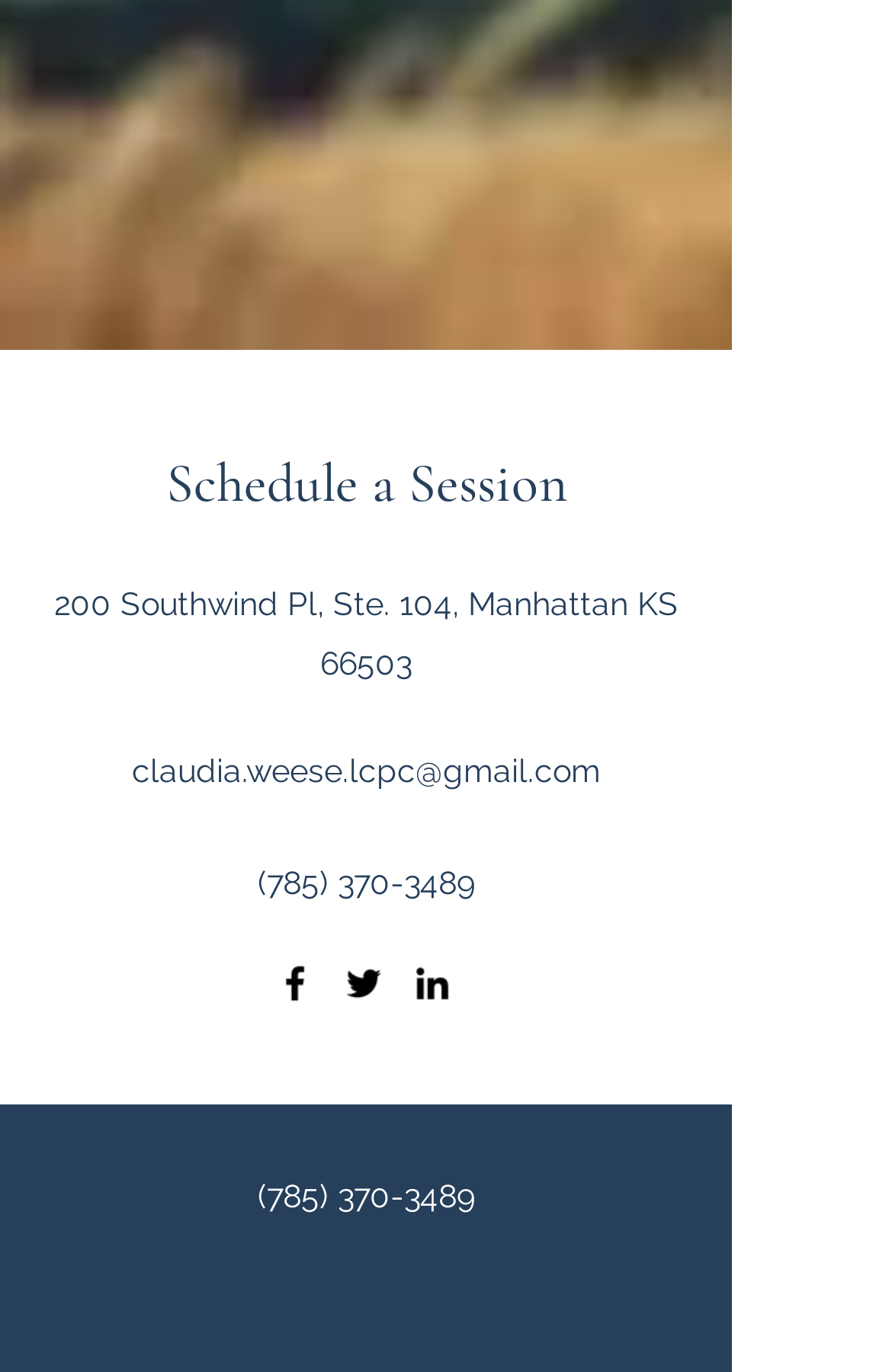Based on what you see in the screenshot, provide a thorough answer to this question: How can you contact the therapist via email?

I found the email address by looking at the link element that contains the email address, which is 'claudia.weese.lcpc@gmail.com'.